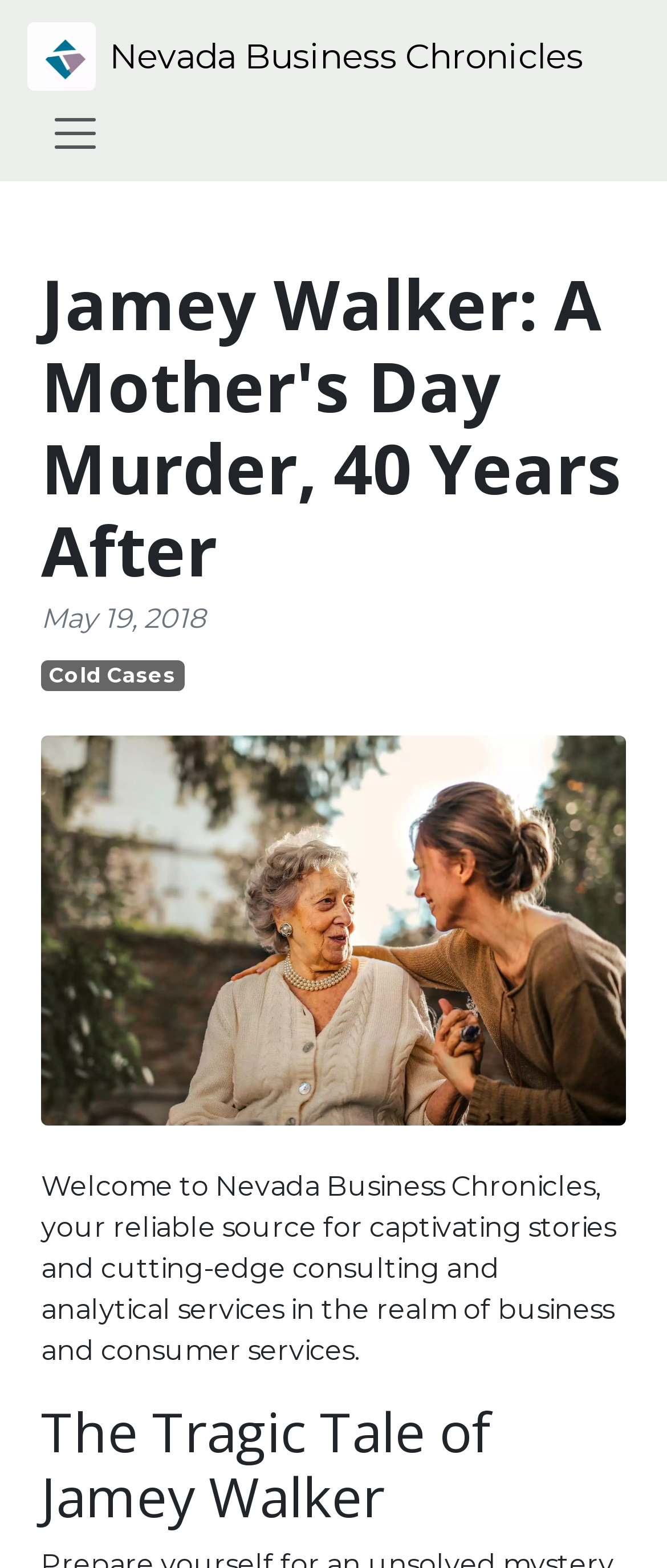What is the title of the section below the image?
Answer the question with a single word or phrase by looking at the picture.

The Tragic Tale of Jamey Walker